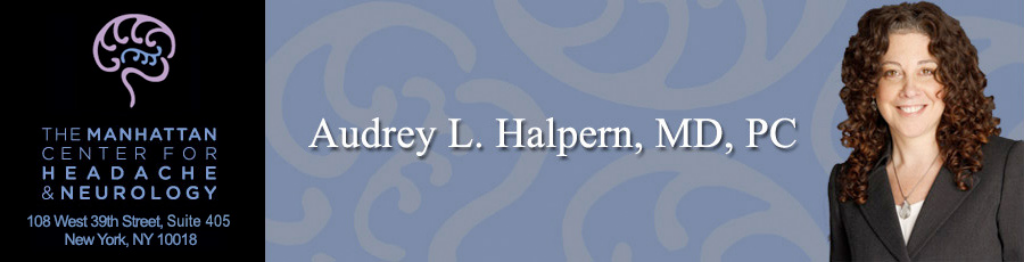Convey a detailed narrative of what is depicted in the image.

The image features the logo and branding of "The Manhattan Center for Headache & Neurology," prominently displaying its name alongside a professional portrait of Dr. Audrey L. Halpern. The design combines a sophisticated color palette with a brain motif, symbolizing expertise in neurology and headache management. Below the logo, the address of the practice is provided, indicating its location in New York City. The overall composition emphasizes professionalism and the center's commitment to patient care in the field of neurology.